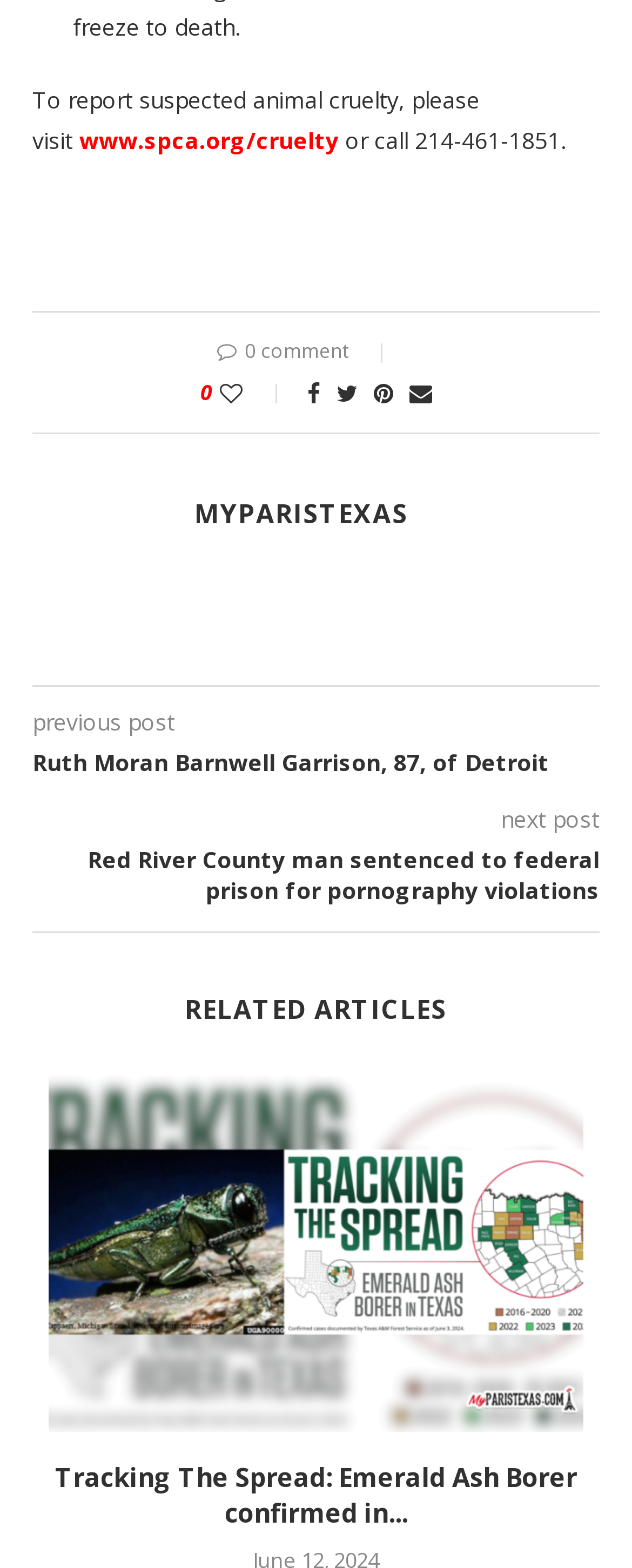Using the provided description: "parent_node: 0 title="Like"", find the bounding box coordinates of the corresponding UI element. The output should be four float numbers between 0 and 1, in the format [left, top, right, bottom].

[0.347, 0.241, 0.453, 0.261]